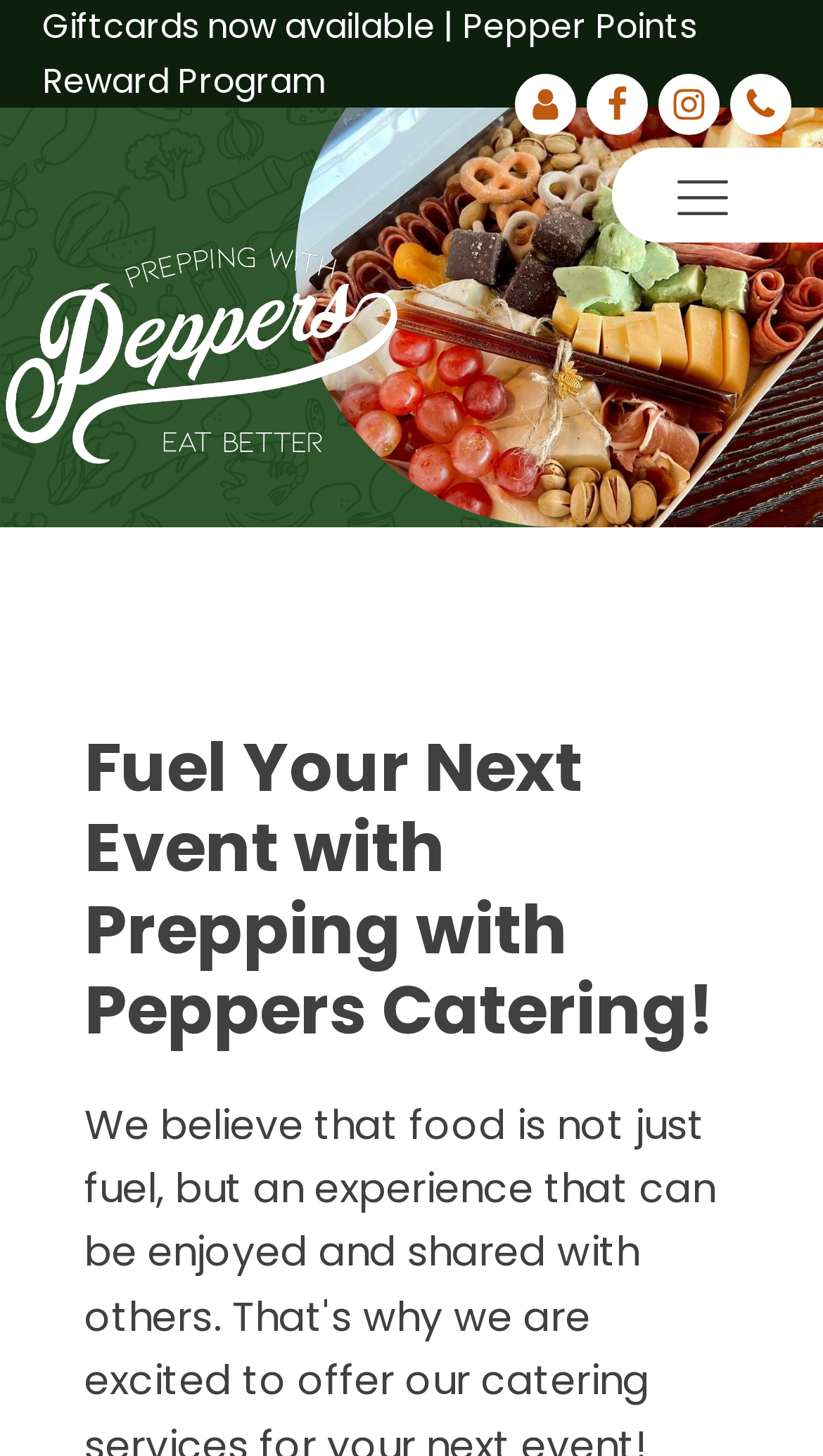What is the text of the first link on the page?
Using the picture, provide a one-word or short phrase answer.

Giftcards now available